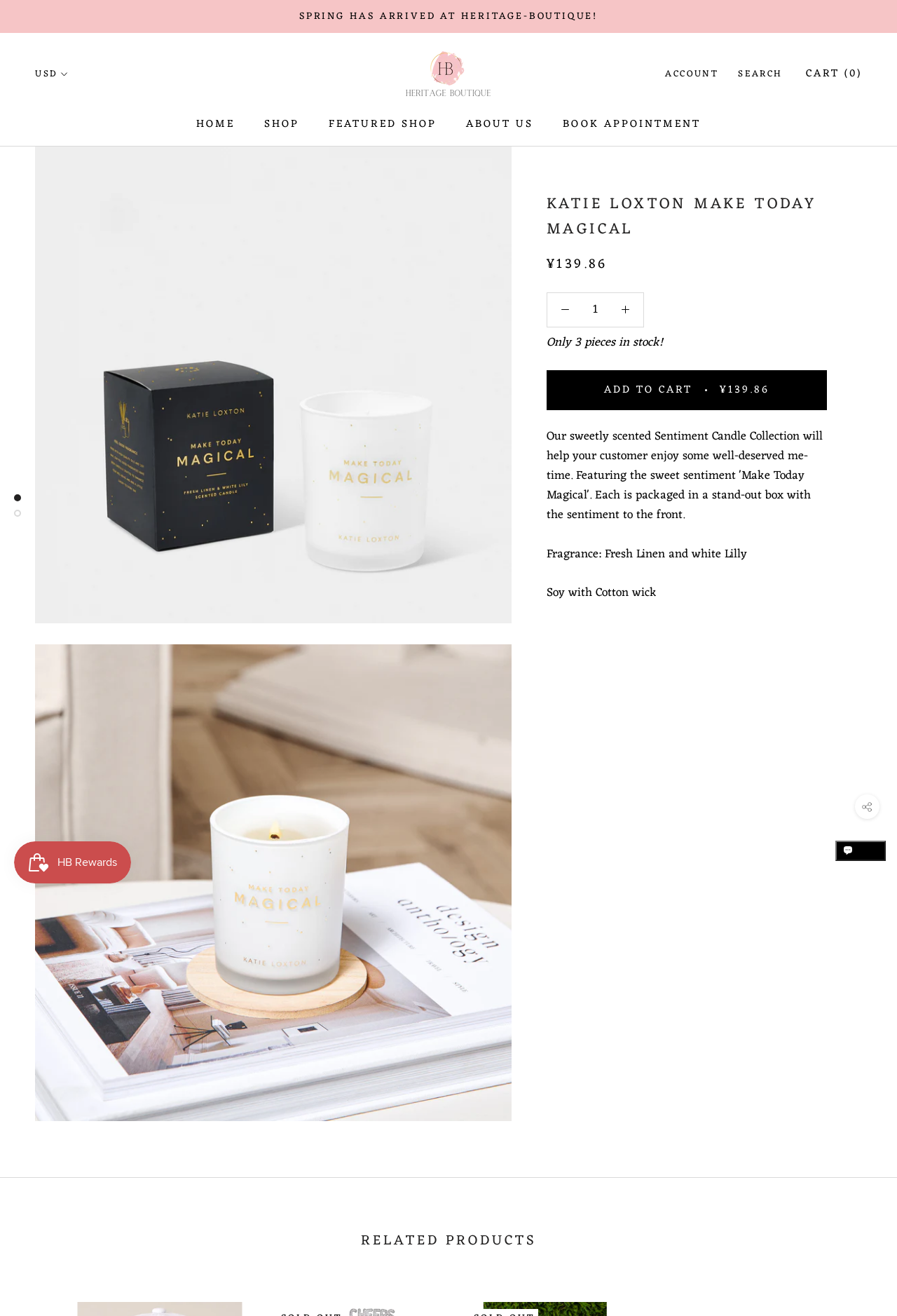How many pieces of the candle are in stock?
From the details in the image, provide a complete and detailed answer to the question.

I found the number of pieces in stock by reading the text below the product image, which says 'Only 3 pieces in stock!'.